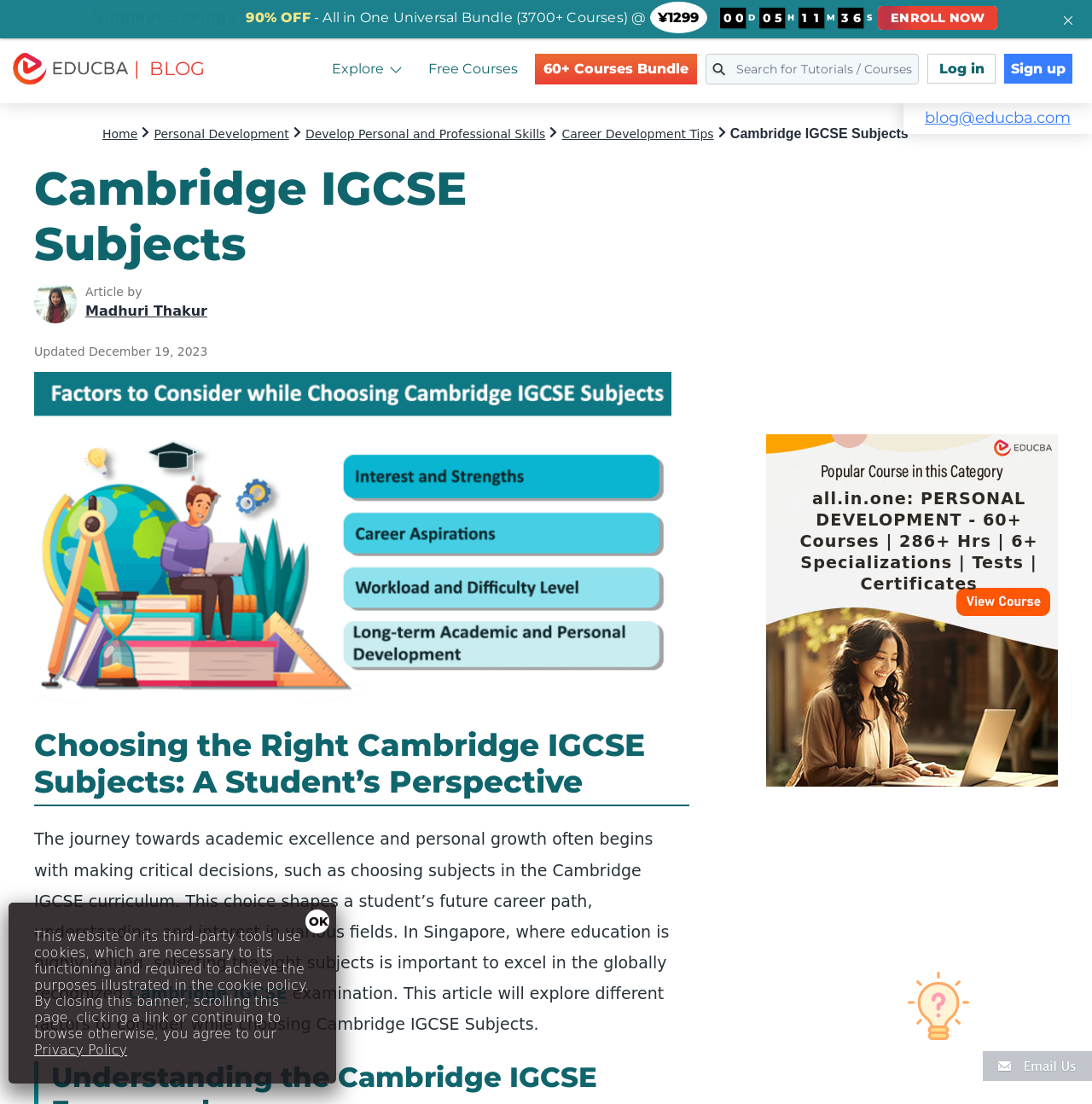Can you find the bounding box coordinates of the area I should click to execute the following instruction: "Explore menu"?

[0.296, 0.039, 0.377, 0.085]